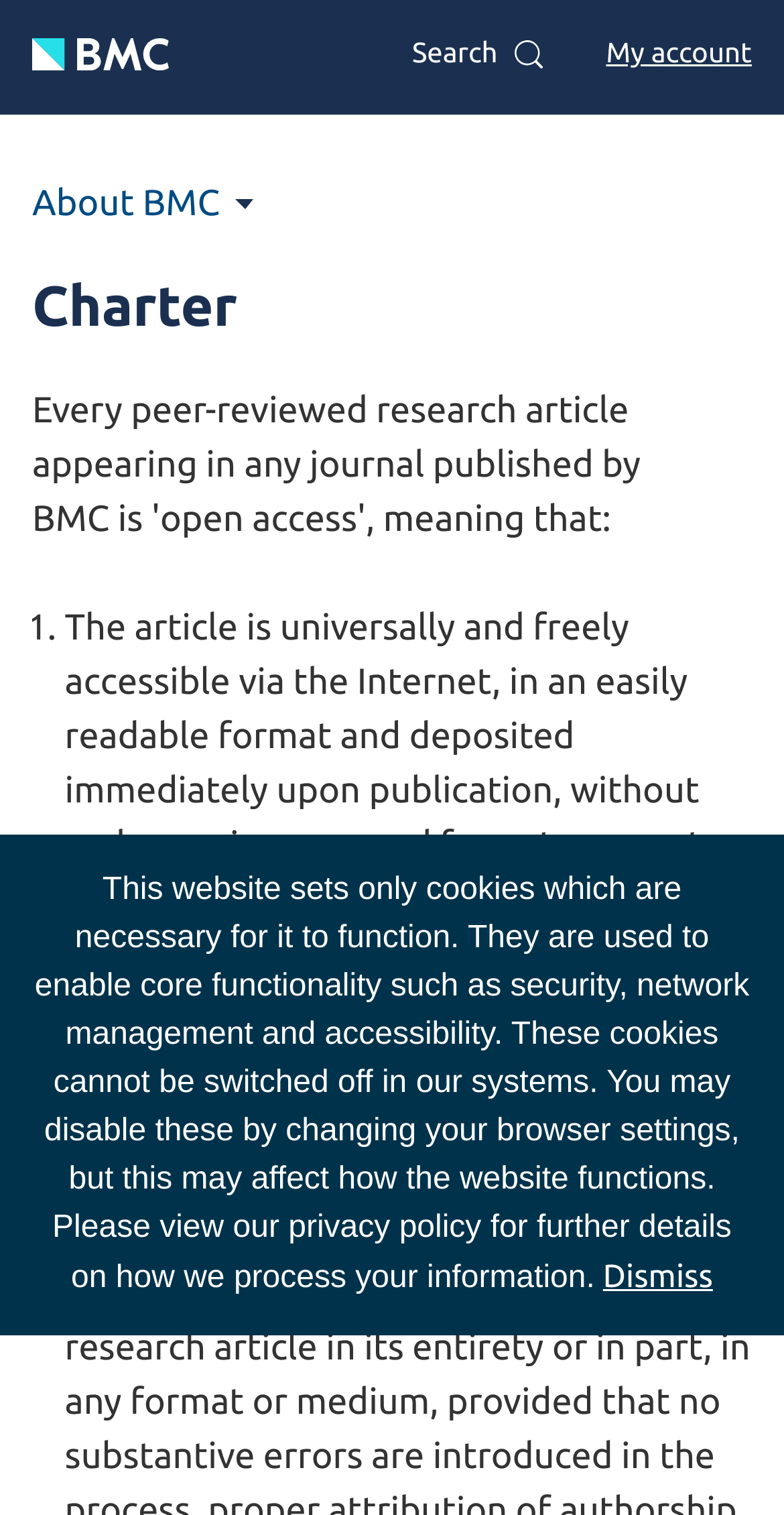Show the bounding box coordinates for the HTML element as described: "Proudly powered by WordPress".

None